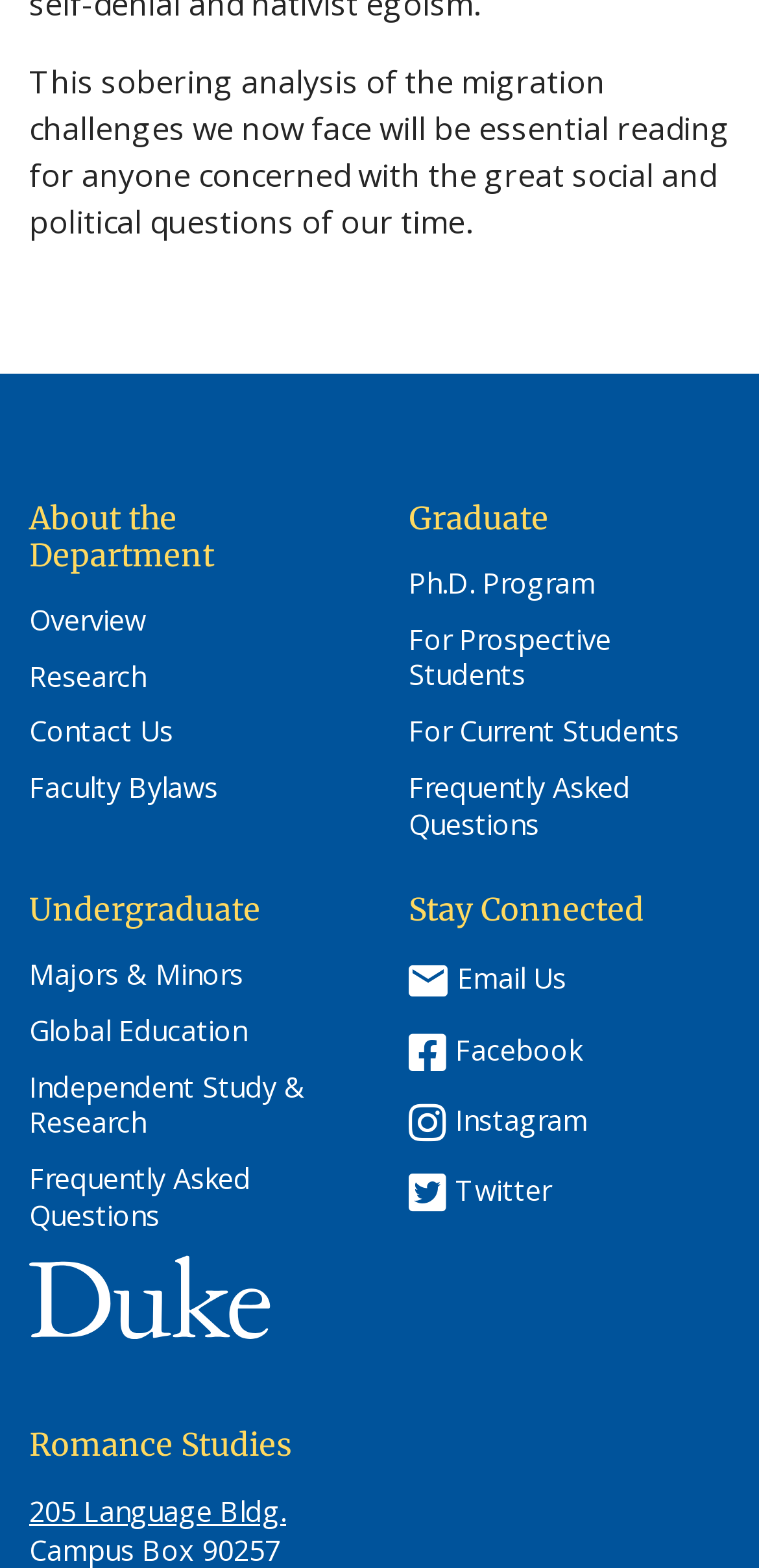Please find the bounding box coordinates of the element's region to be clicked to carry out this instruction: "View the About the Department page".

[0.038, 0.319, 0.462, 0.366]